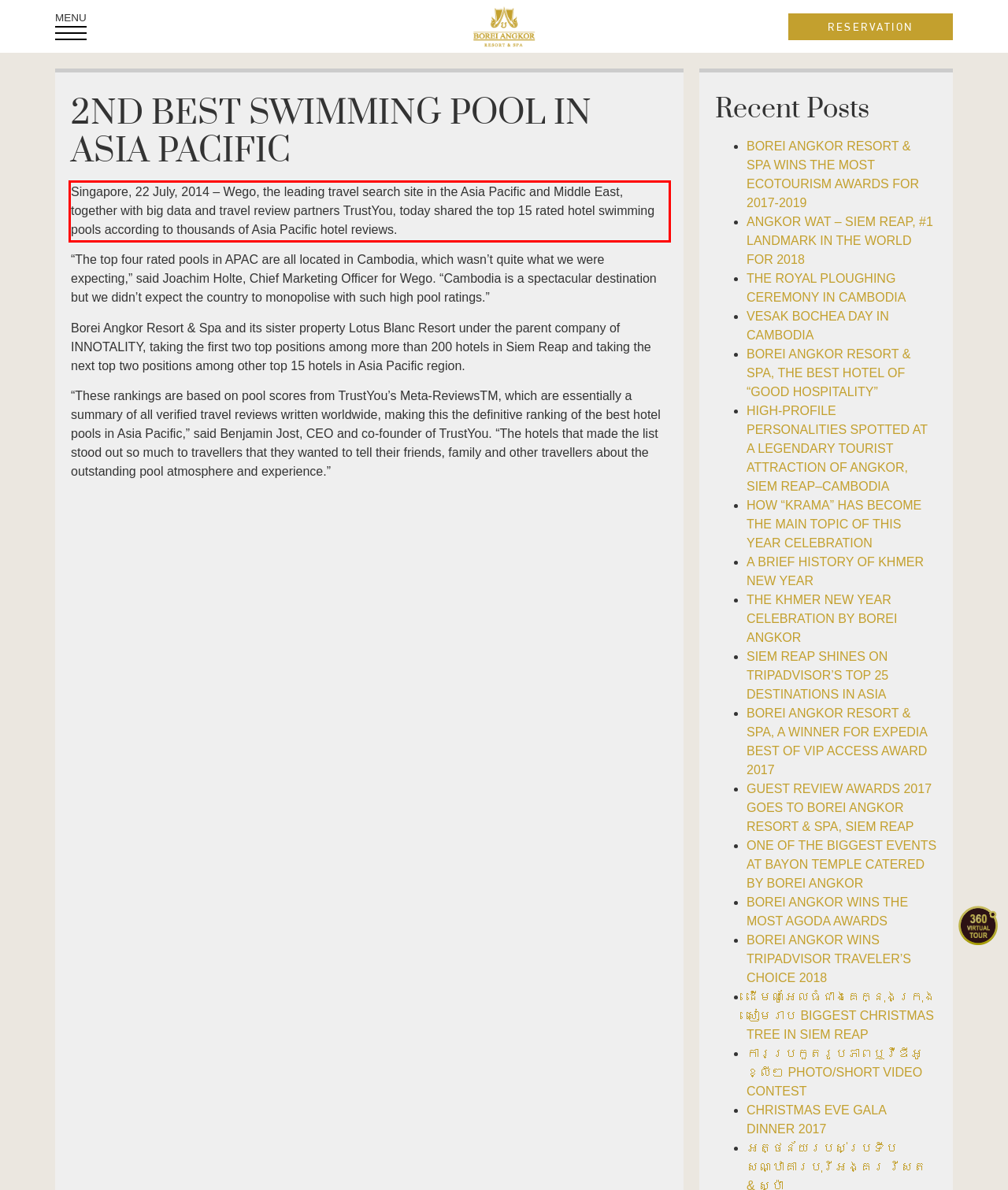Analyze the screenshot of a webpage where a red rectangle is bounding a UI element. Extract and generate the text content within this red bounding box.

Singapore, 22 July, 2014 – Wego, the leading travel search site in the Asia Pacific and Middle East, together with big data and travel review partners TrustYou, today shared the top 15 rated hotel swimming pools according to thousands of Asia Pacific hotel reviews.